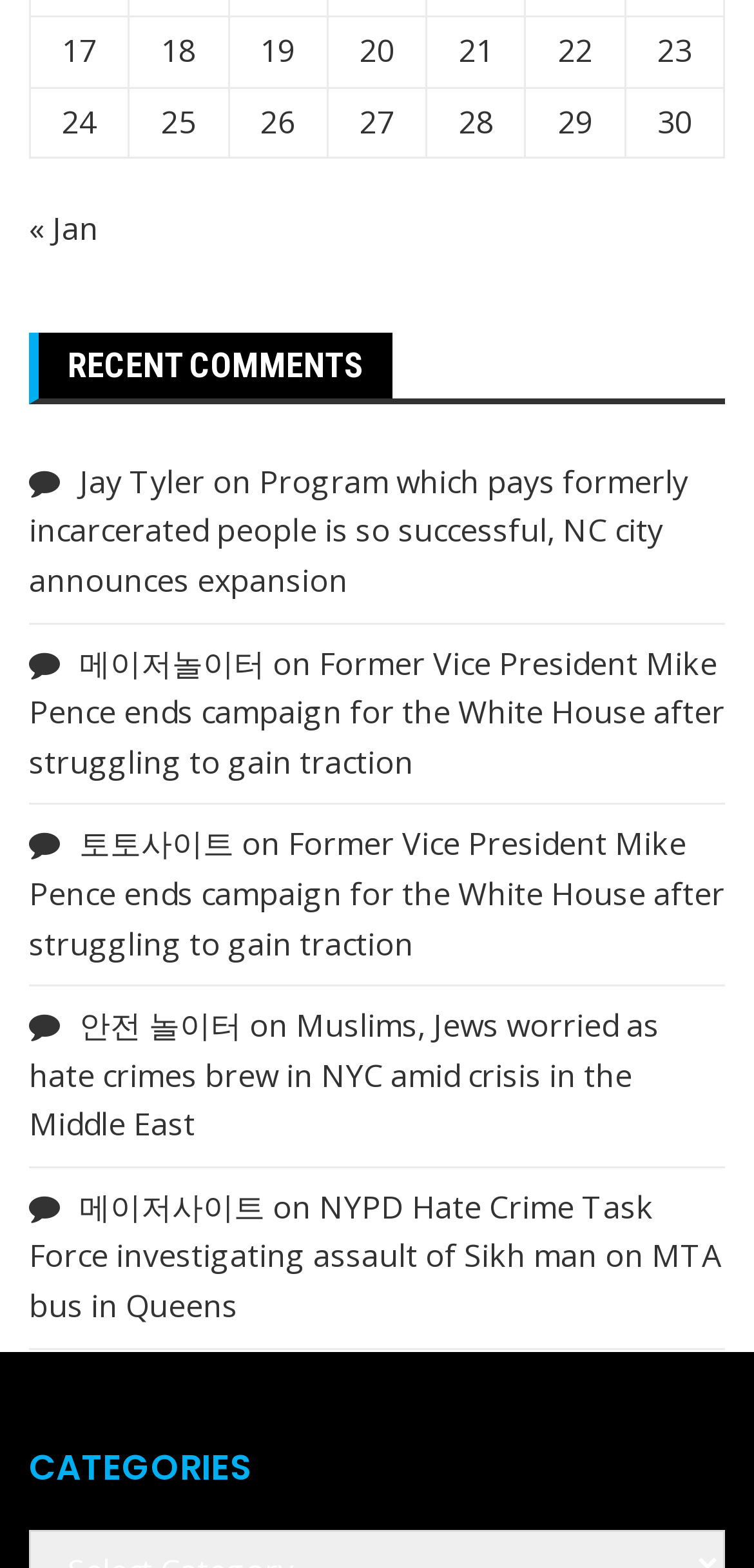What is the previous month?
Answer with a single word or phrase, using the screenshot for reference.

Jan